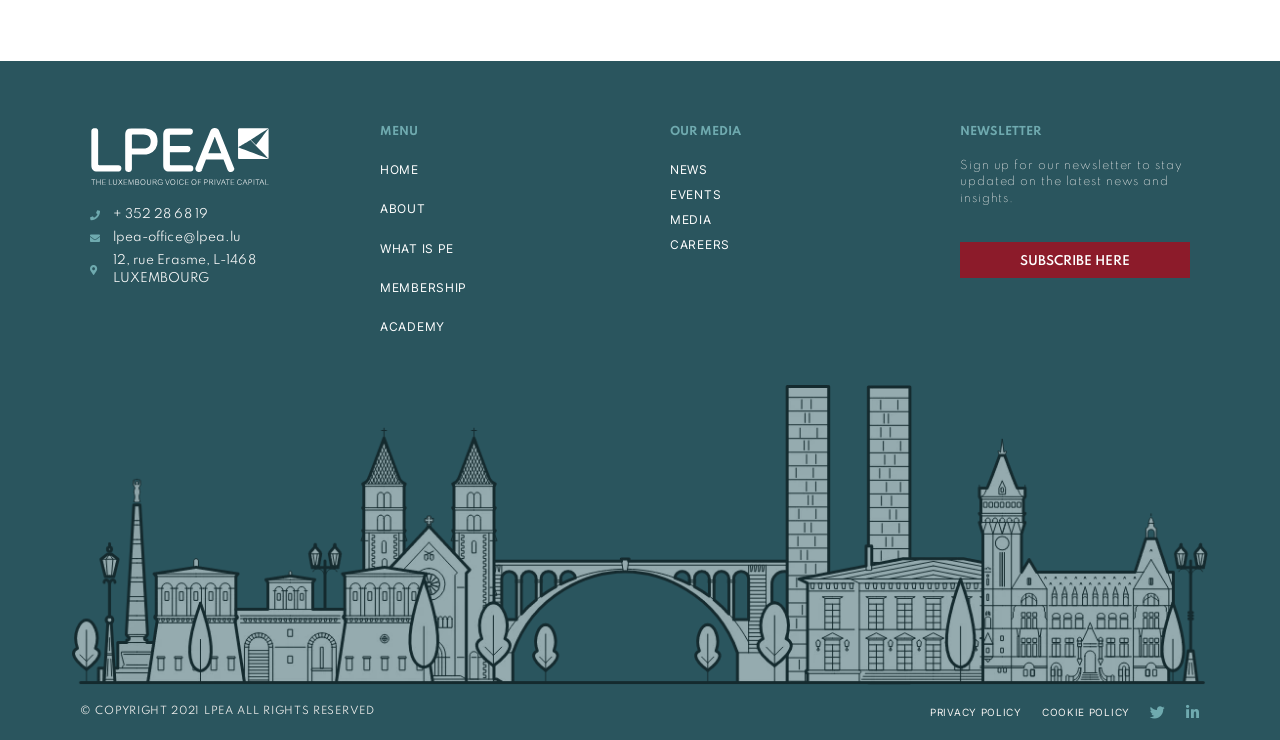Can you specify the bounding box coordinates of the area that needs to be clicked to fulfill the following instruction: "Check the NEWS"?

[0.523, 0.219, 0.553, 0.239]